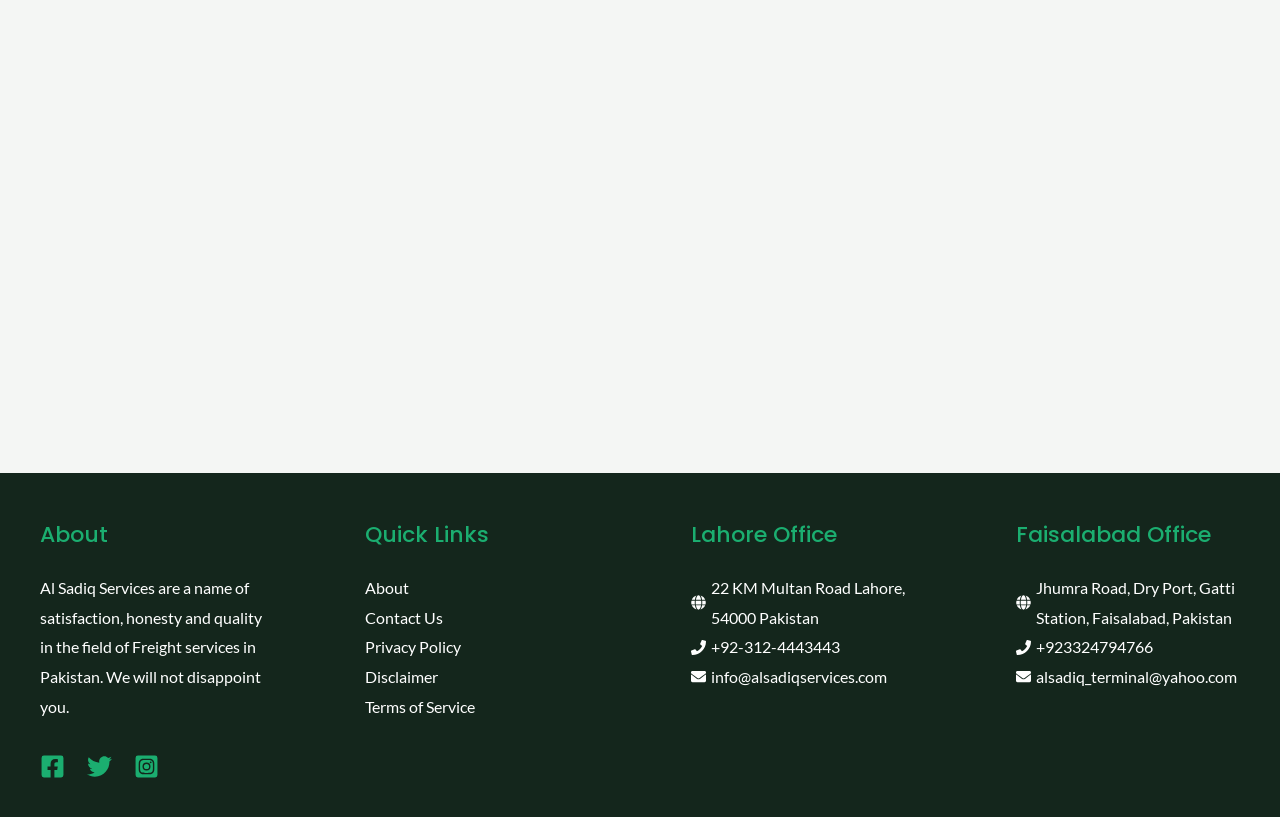How many quick links are present in the footer?
From the screenshot, provide a brief answer in one word or phrase.

5